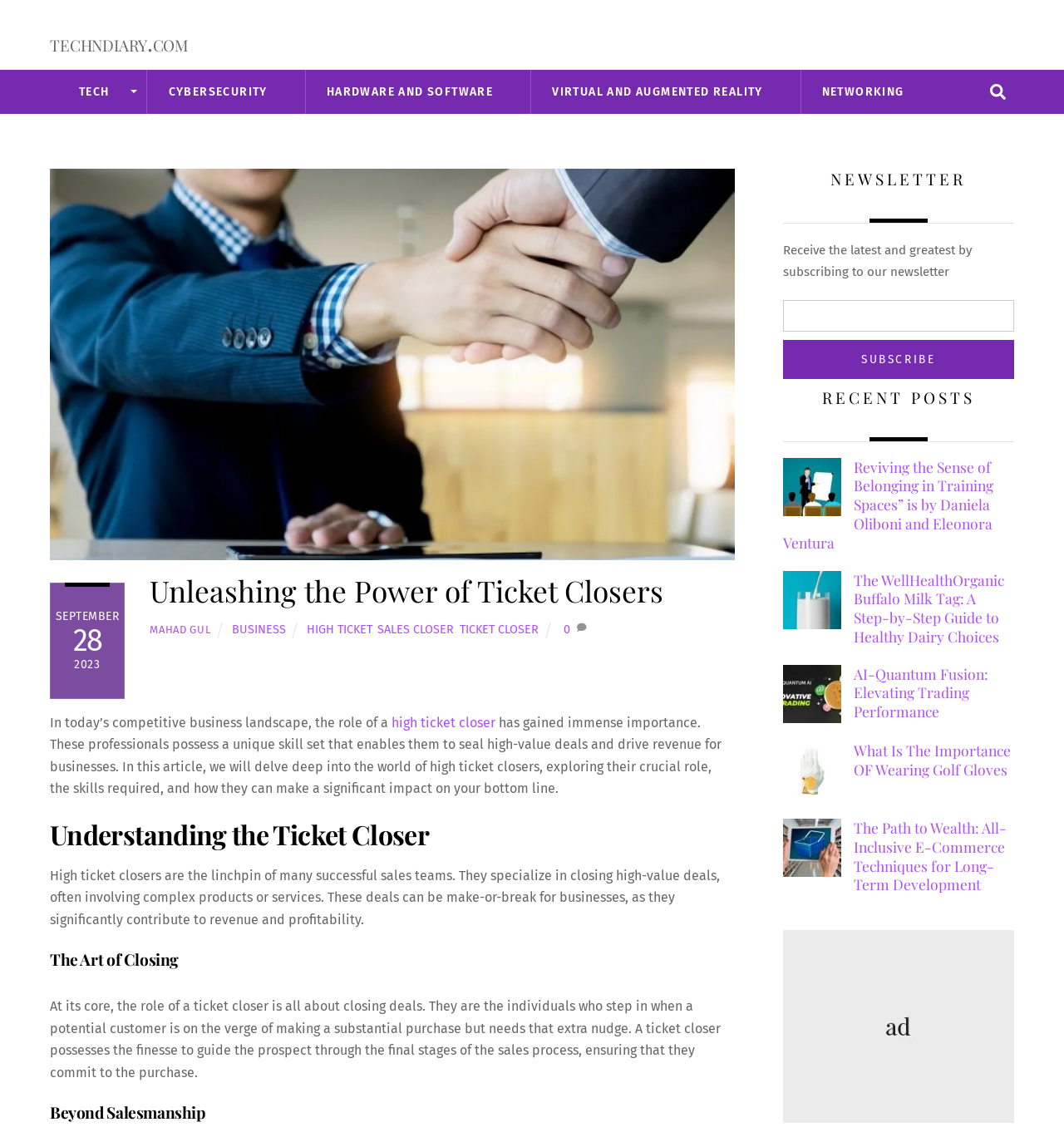Identify the bounding box for the UI element described as: "Hardware and Software". Ensure the coordinates are four float numbers between 0 and 1, formatted as [left, top, right, bottom].

[0.286, 0.061, 0.483, 0.1]